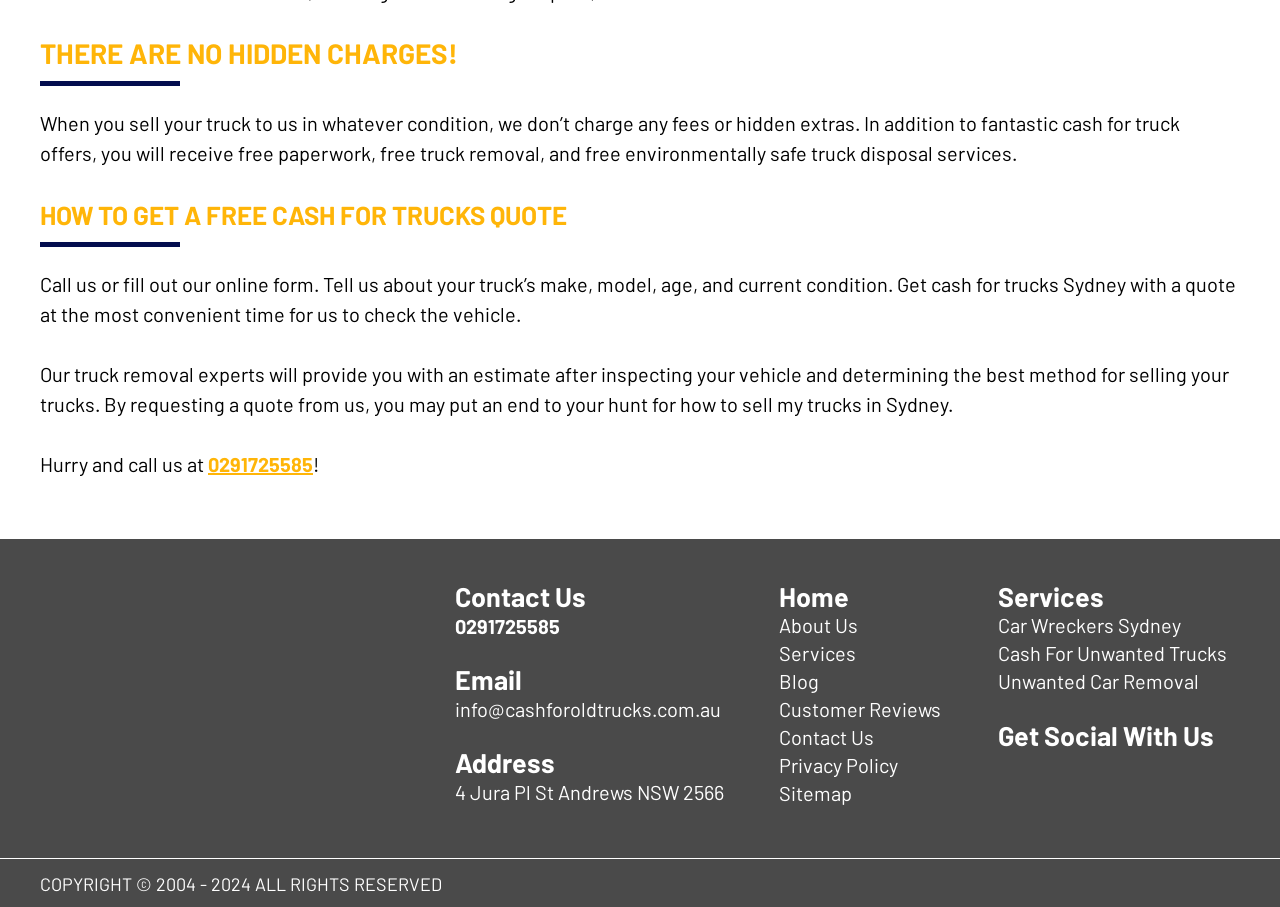What is the phone number to contact the company?
Your answer should be a single word or phrase derived from the screenshot.

0291725585